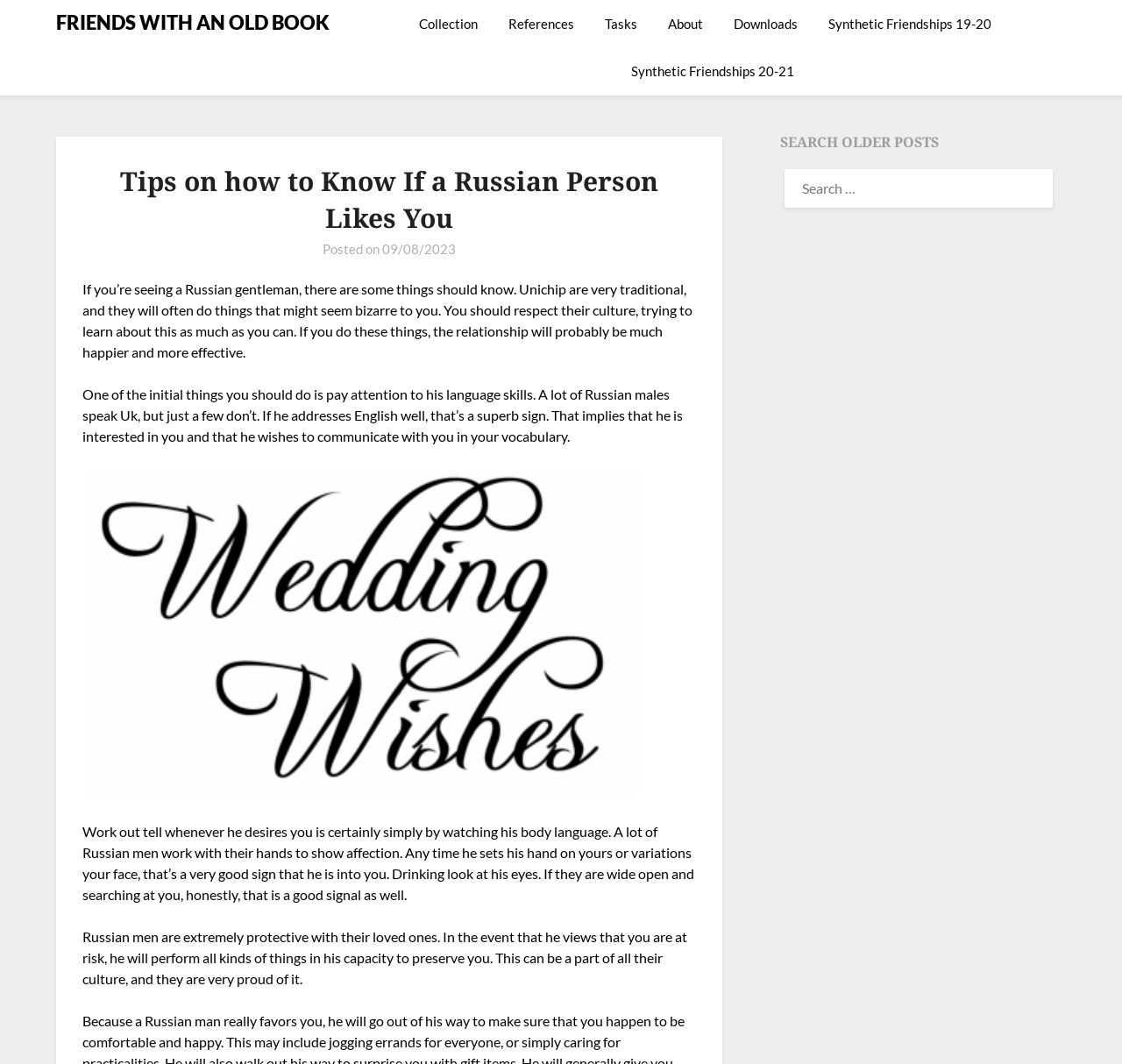Please find the bounding box coordinates of the clickable region needed to complete the following instruction: "Click on the 'Synthetic Friendships 19-20' link". The bounding box coordinates must consist of four float numbers between 0 and 1, i.e., [left, top, right, bottom].

[0.726, 0.0, 0.896, 0.045]